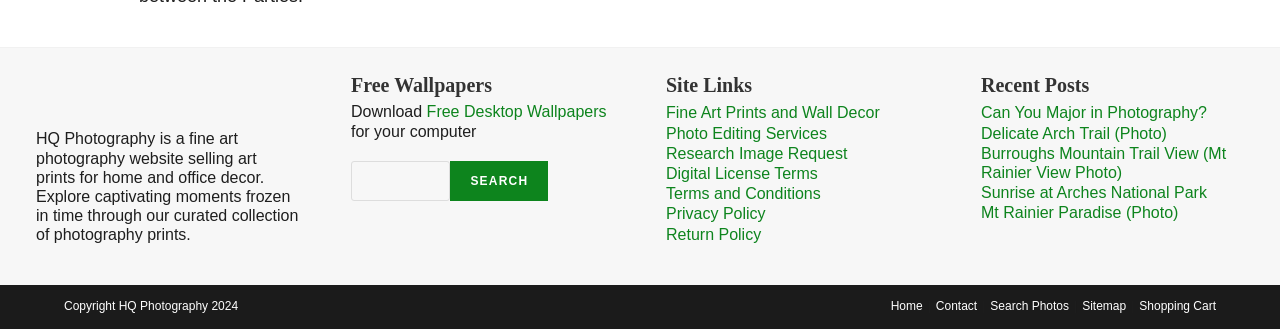Find and provide the bounding box coordinates for the UI element described here: "vintage cocktail cabinets". The coordinates should be given as four float numbers between 0 and 1: [left, top, right, bottom].

None